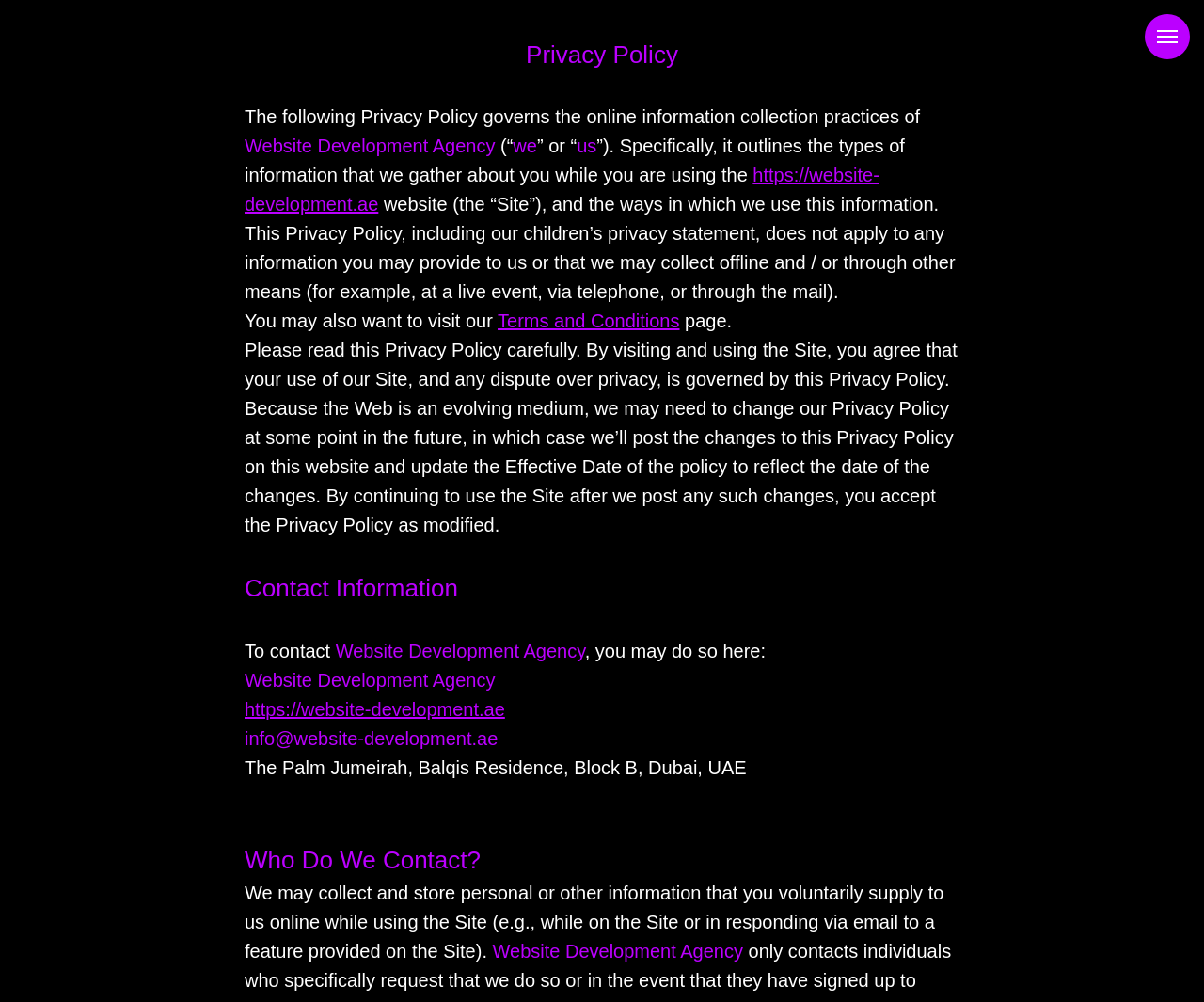Given the element description, predict the bounding box coordinates in the format (top-left x, top-left y, bottom-right x, bottom-right y), using floating point numbers between 0 and 1: https://website-development.ae

[0.203, 0.697, 0.419, 0.718]